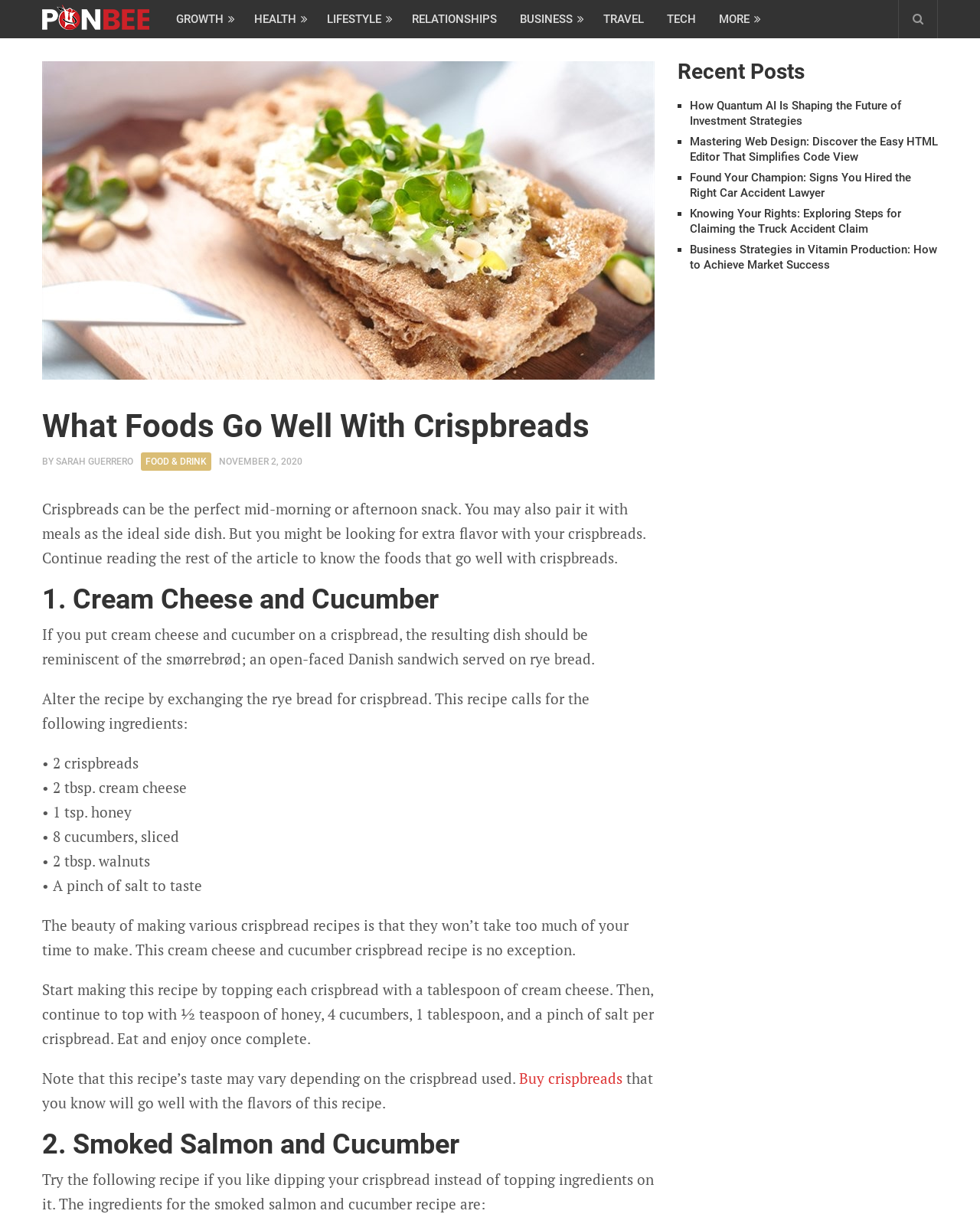Determine the bounding box coordinates of the clickable element necessary to fulfill the instruction: "Enter your comment". Provide the coordinates as four float numbers within the 0 to 1 range, i.e., [left, top, right, bottom].

None